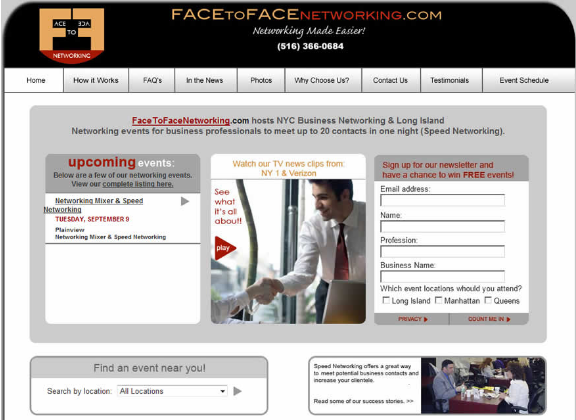Explain the image thoroughly, highlighting all key elements.

The image presents a screenshot from the website FaceToFaceNetworking.com, which is dedicated to organizing business networking events in New York City and Long Island. The layout emphasizes upcoming events, including a Networking Mixer and Speed Networking session scheduled for September 9th. It features a dynamic interface where users can browse events by location and easily find networking opportunities tailored for professionals. The site aims to facilitate connections by allowing attendees to meet numerous contacts in a single evening, promoting efficient networking through its structured events. The header highlights the company’s mission to simplify networking, while interactive elements encourage visitors to subscribe to newsletters for updates, reinforcing community engagement among business professionals.